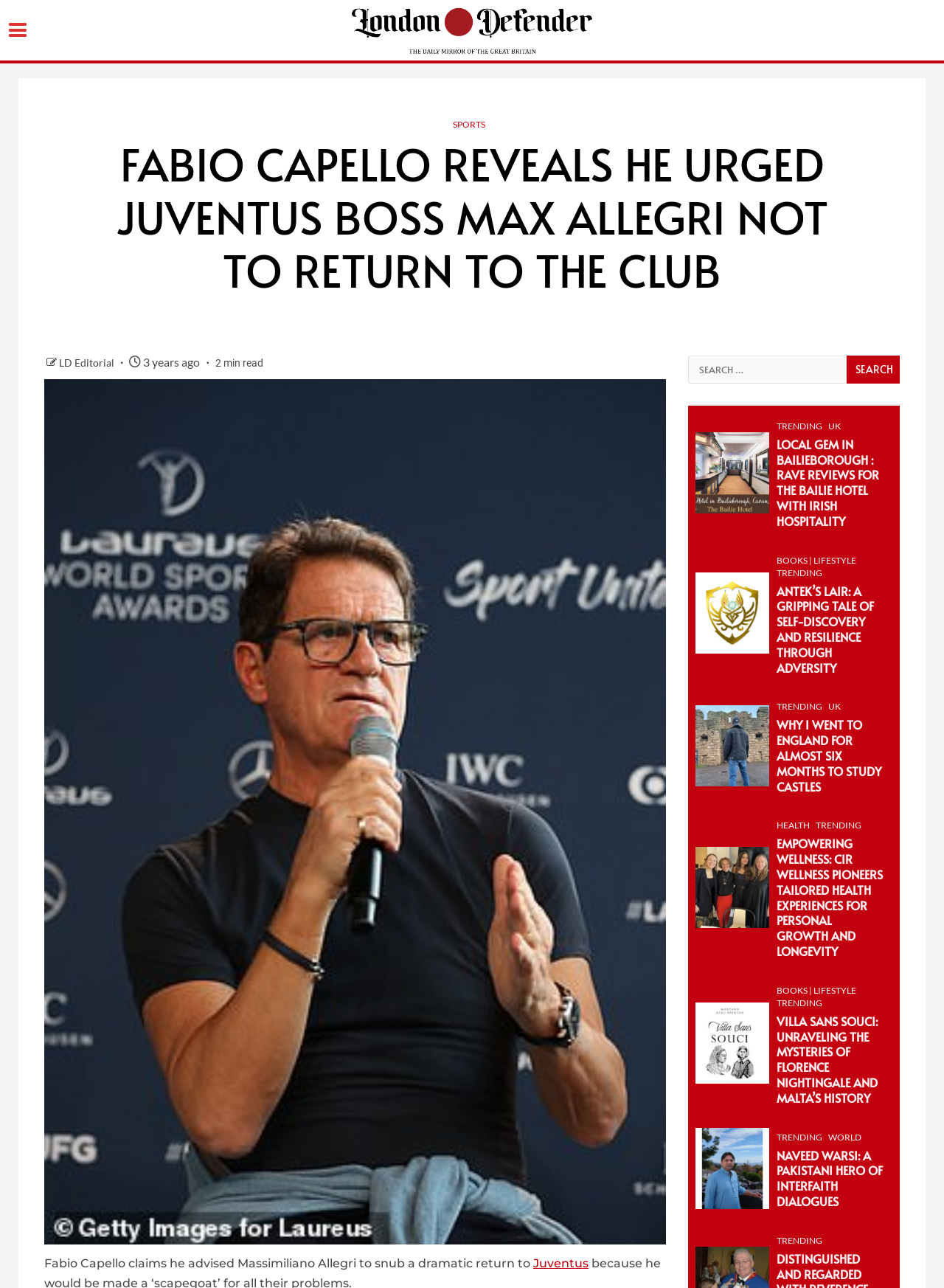Please identify the bounding box coordinates of where to click in order to follow the instruction: "Search for something".

[0.897, 0.276, 0.953, 0.298]